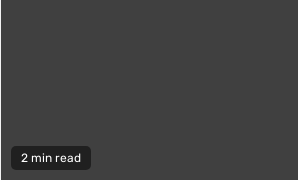Thoroughly describe everything you see in the image.

This image features a minimalist design indicating that the associated content is a brief read, specifically noted as "2 min read." The text appears in a bold, easily readable font within a rectangular black background. This visual cue often suggests that readers can quickly consume the information, which may pertain to a recent blog post or article. The context likely relates to contemporary topics in education or global issues, particularly those focused on recent developments in the region as suggested by surrounding content references.